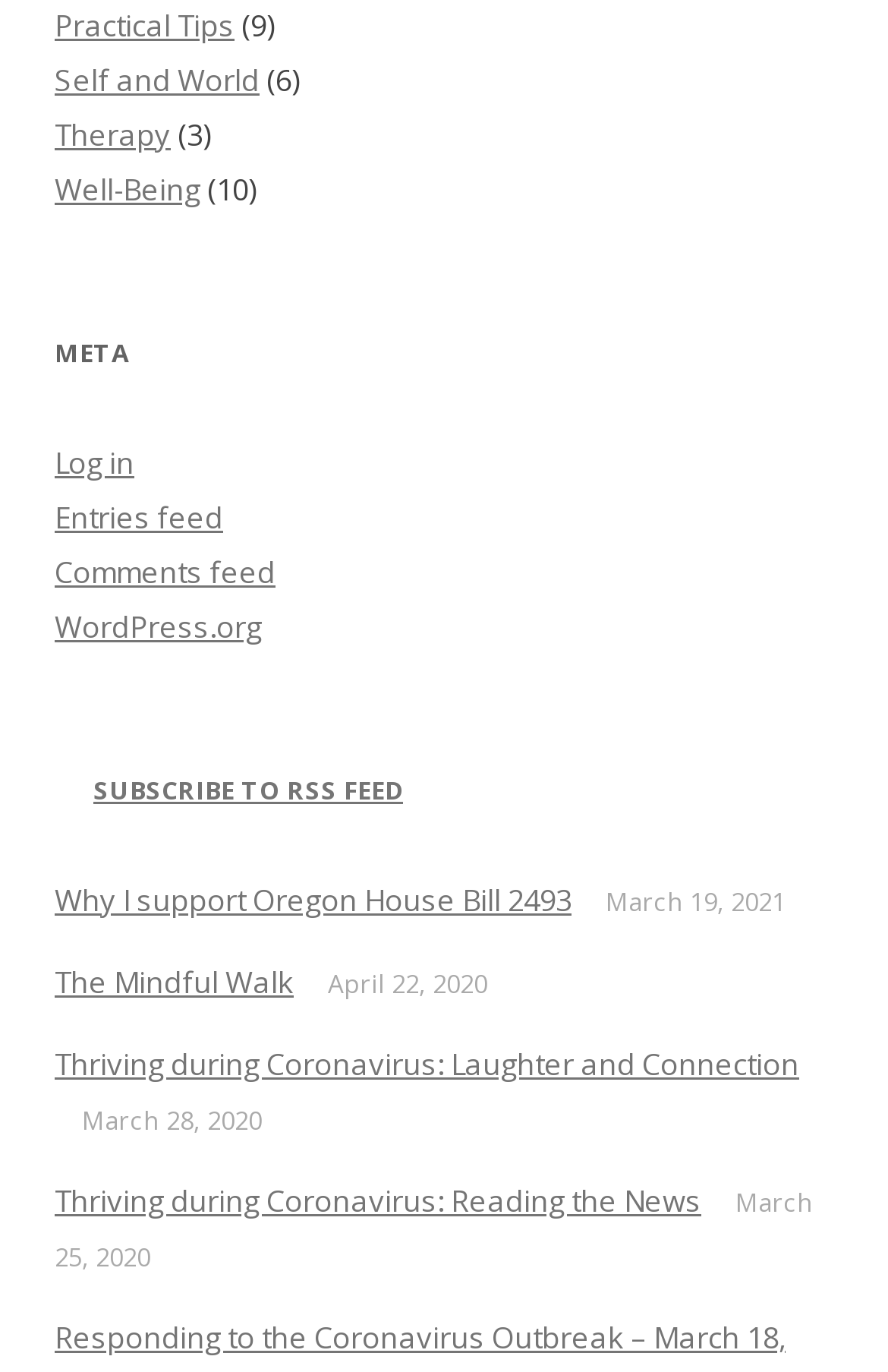Can you pinpoint the bounding box coordinates for the clickable element required for this instruction: "Visit the Self and World page"? The coordinates should be four float numbers between 0 and 1, i.e., [left, top, right, bottom].

[0.062, 0.043, 0.292, 0.073]